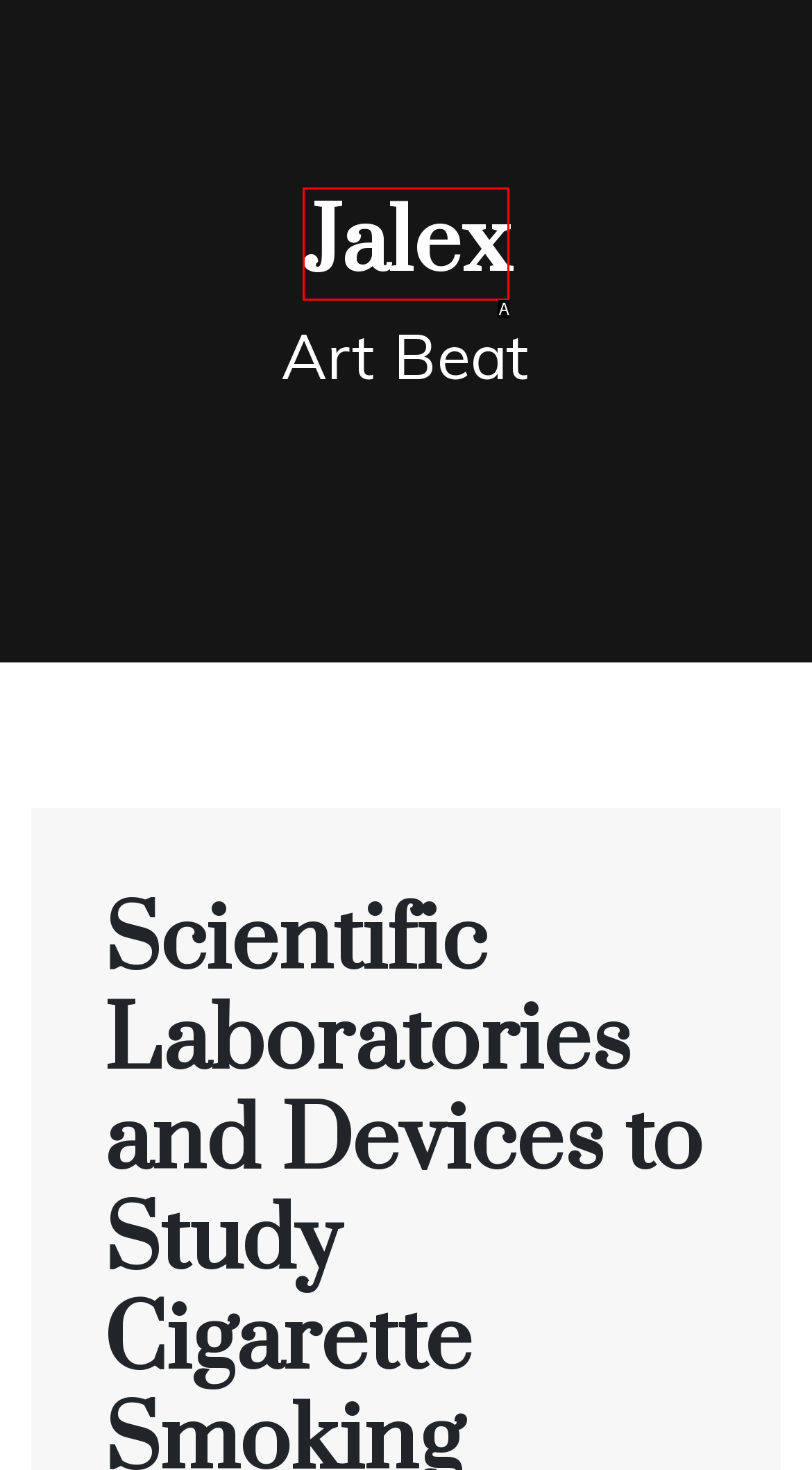Identify the option that best fits this description: Jalex
Answer with the appropriate letter directly.

A